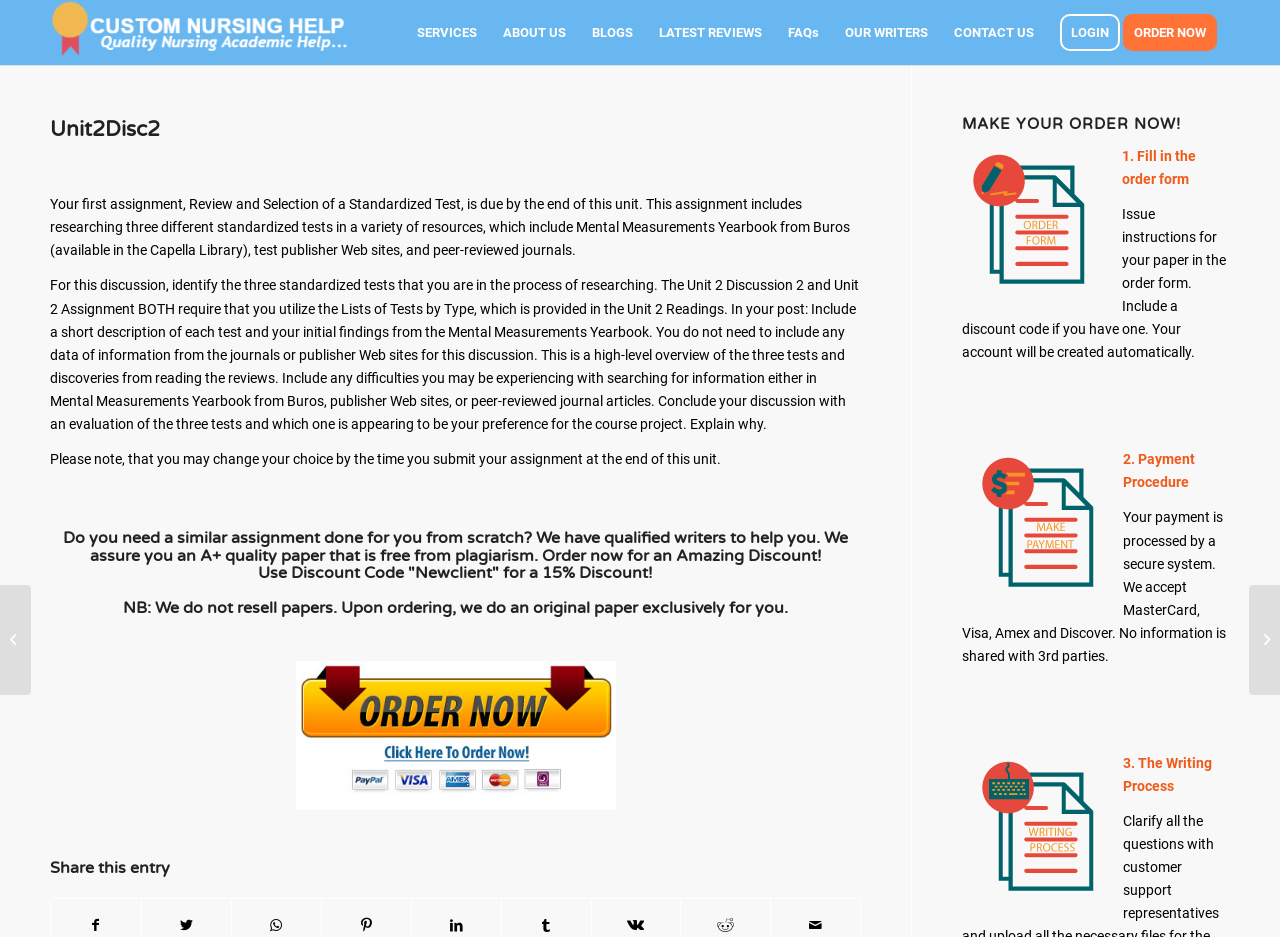What is the purpose of the discussion in Unit 2?
Answer the question using a single word or phrase, according to the image.

to identify and describe three standardized tests